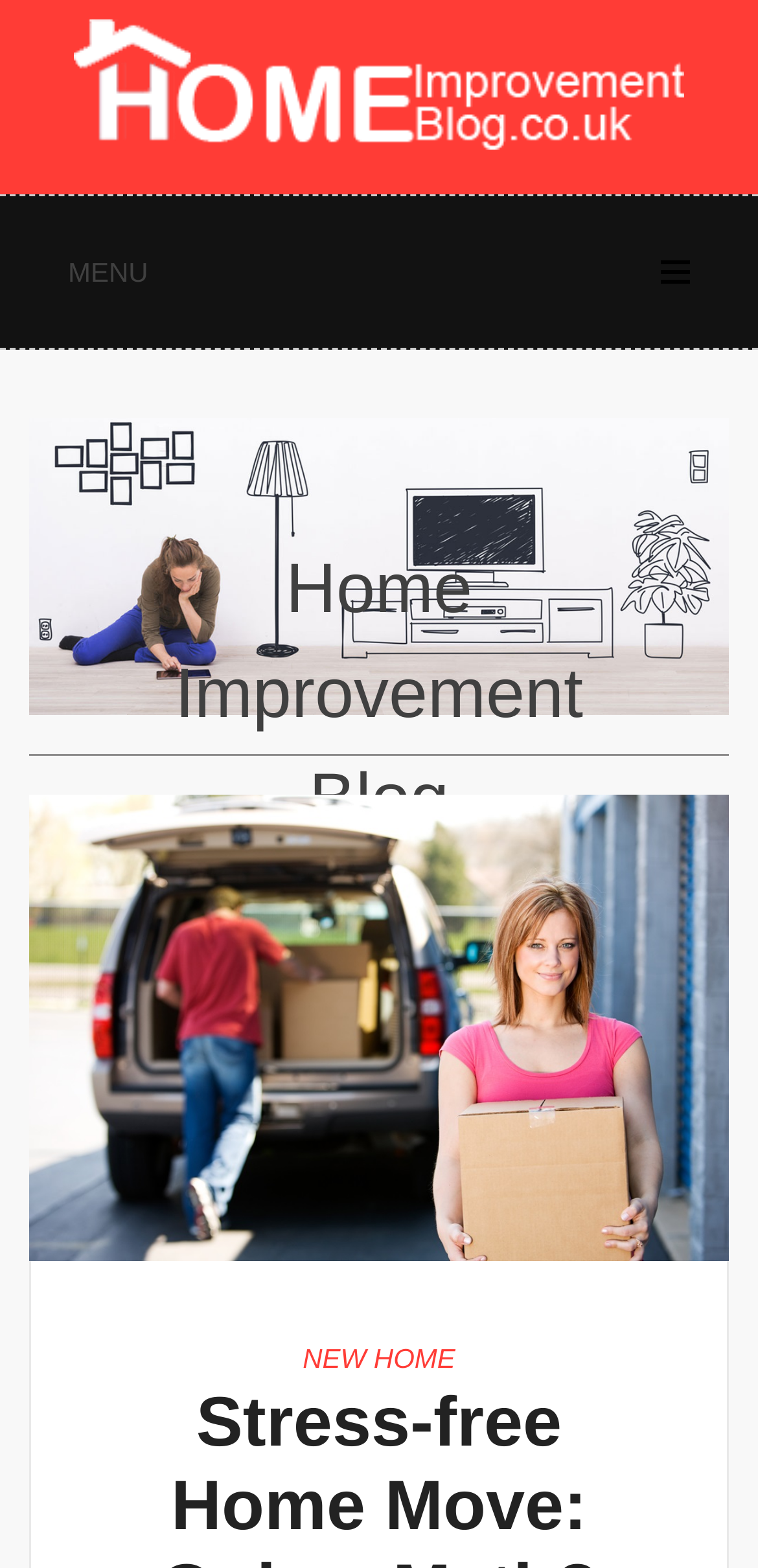What is the link at the bottom right of the page?
Identify the answer in the screenshot and reply with a single word or phrase.

NEW HOME